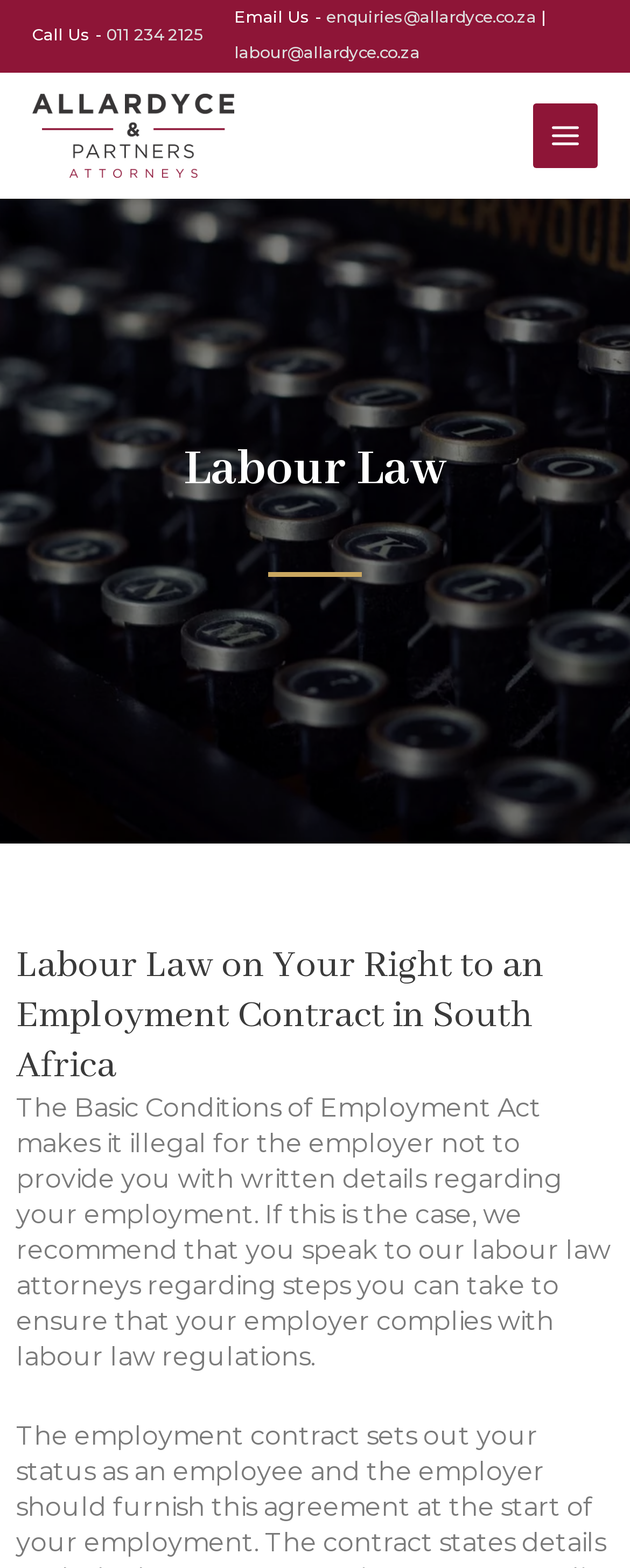Offer a thorough description of the webpage.

The webpage is about Labour Law, specifically focusing on the right to an employment contract in South Africa. At the top left corner, there is a section with contact information, including a "Call Us" label, a phone number, an "Email Us" label, and two email addresses. Next to this section is a link to "Allardyce & Partners" with an accompanying image of the company's logo.

Below the contact information, there is a main menu button on the top right corner. The button is not expanded, and it has an accompanying image. 

The main content of the webpage is divided into sections. The first section has a heading "Labour Law" spanning the entire width of the page. Below this heading, there is a more specific heading "Labour Law on Your Right to an Employment Contract in South Africa" that takes up most of the page's width.

The main text of the webpage is a paragraph that explains the importance of having a written employment contract, citing the Basic Conditions of Employment Act. It advises readers to consult with labour law attorneys if their employer does not provide written details about their employment. This text is positioned below the headings and takes up most of the page's width.